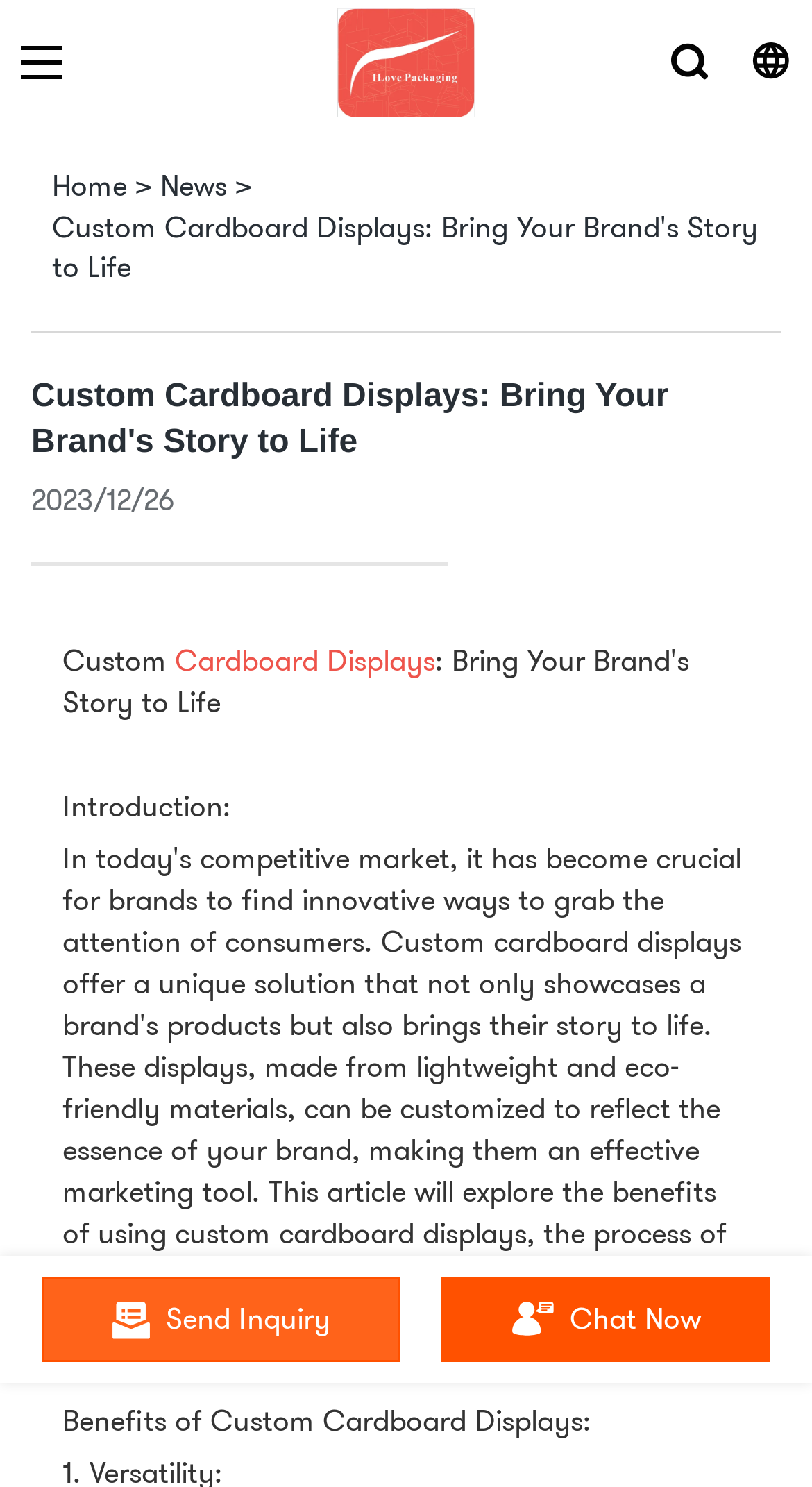Determine the bounding box coordinates for the UI element described. Format the coordinates as (top-left x, top-left y, bottom-right x, bottom-right y) and ensure all values are between 0 and 1. Element description: News

[0.197, 0.111, 0.279, 0.139]